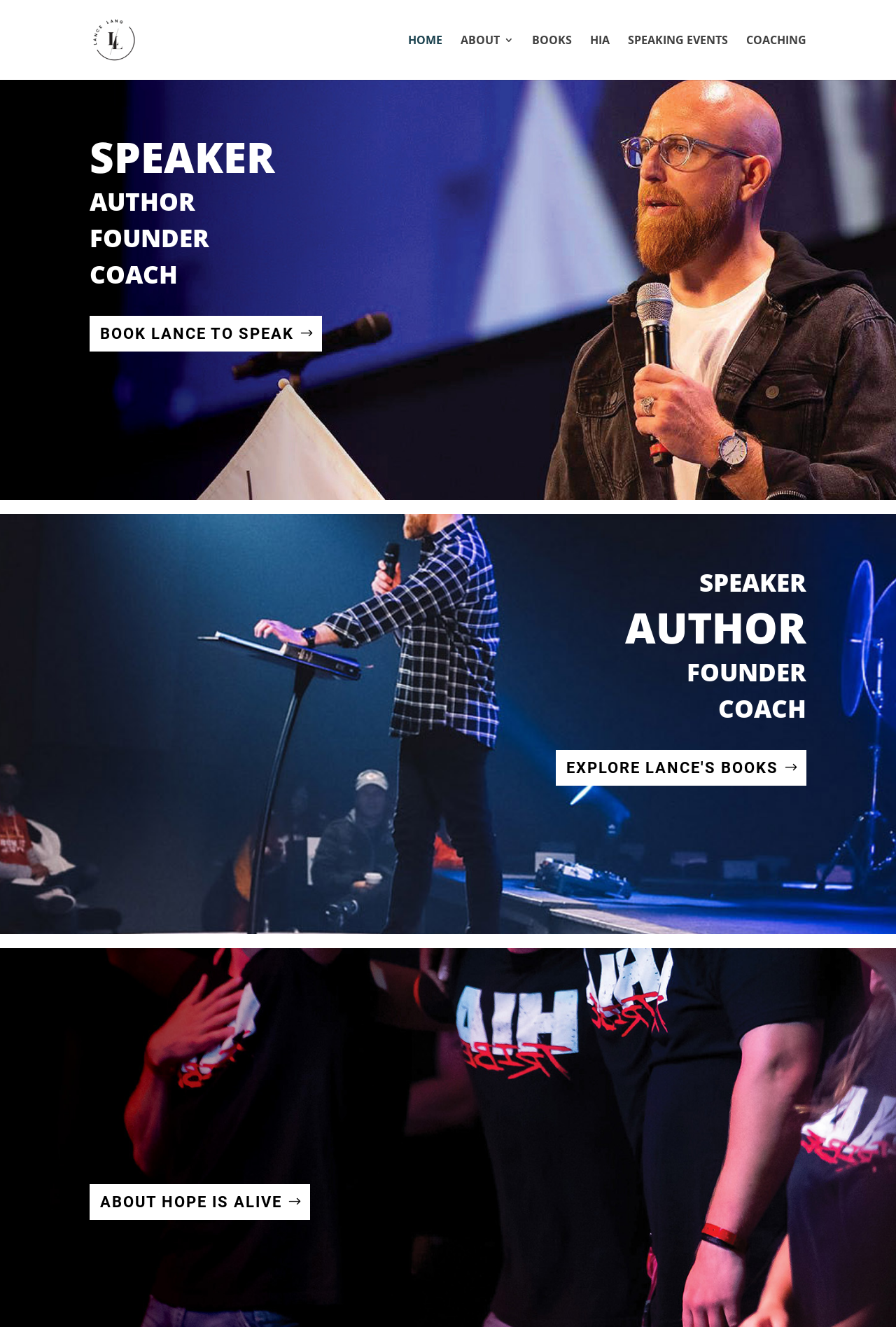Determine the bounding box coordinates of the section to be clicked to follow the instruction: "Learn more about Lance as a SPEAKER". The coordinates should be given as four float numbers between 0 and 1, formatted as [left, top, right, bottom].

[0.1, 0.096, 0.307, 0.14]